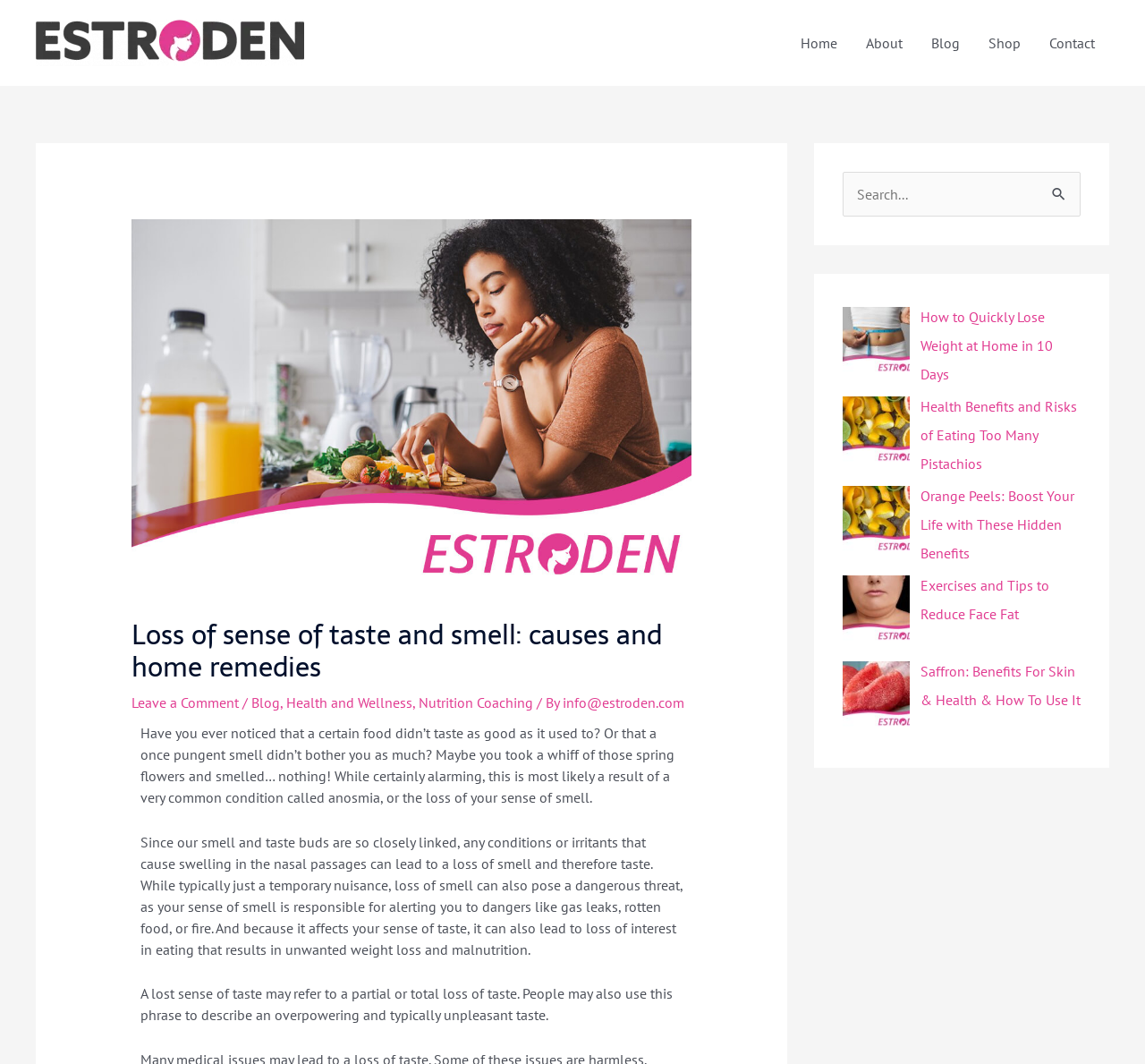Give a one-word or one-phrase response to the question:
What is the purpose of the search bar?

To search the website